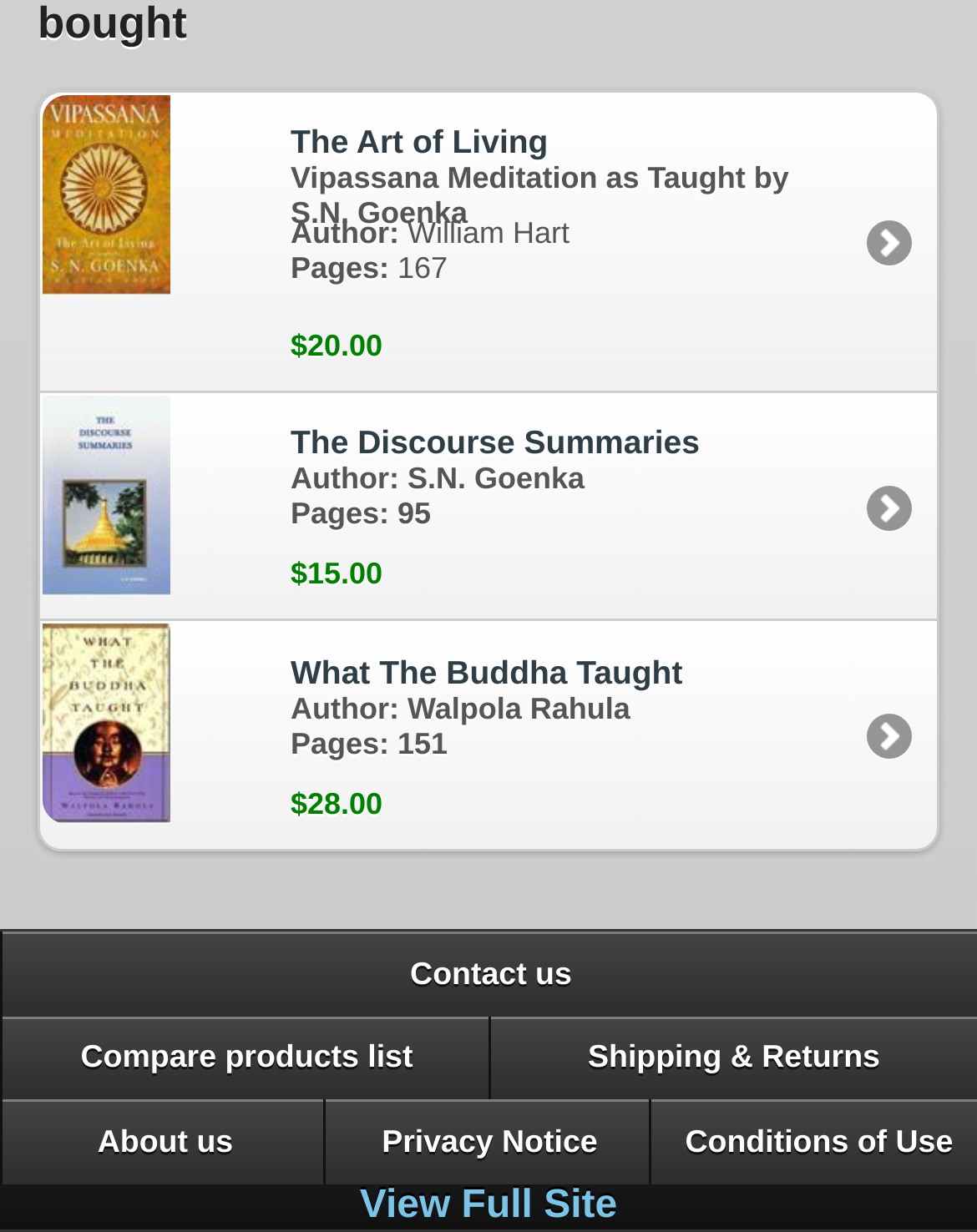Answer the following inquiry with a single word or phrase:
What is the page number of 'What The Buddha Taught'?

151